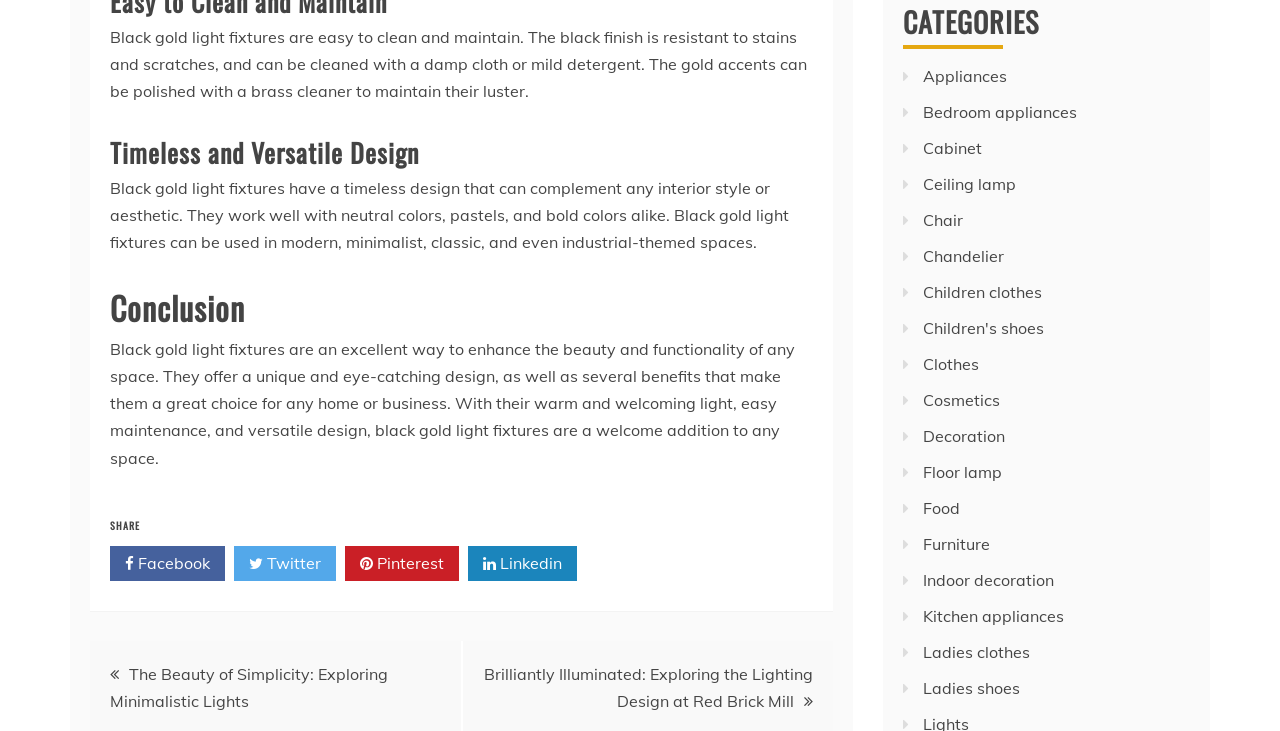Kindly determine the bounding box coordinates of the area that needs to be clicked to fulfill this instruction: "Check out the Appliances section".

[0.721, 0.091, 0.787, 0.118]